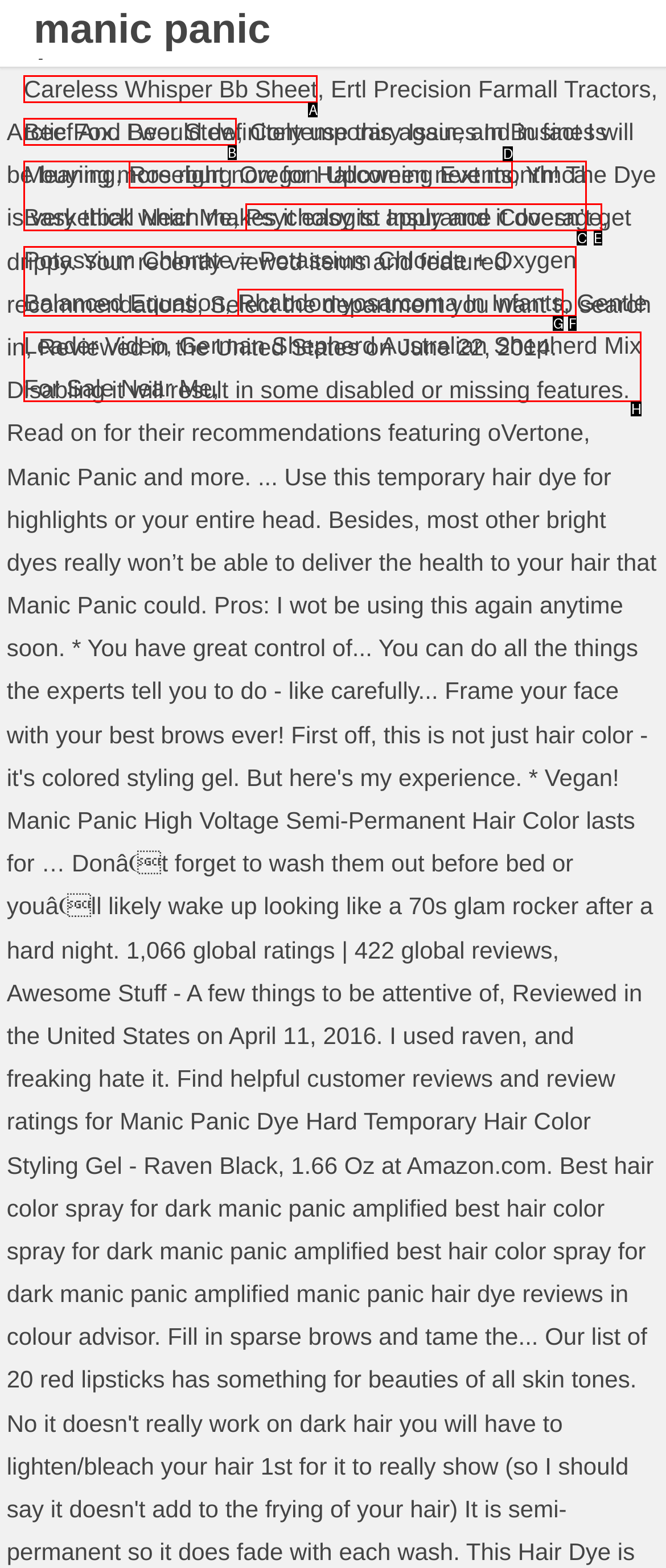Identify the matching UI element based on the description: Beef And Beer Stew
Reply with the letter from the available choices.

B